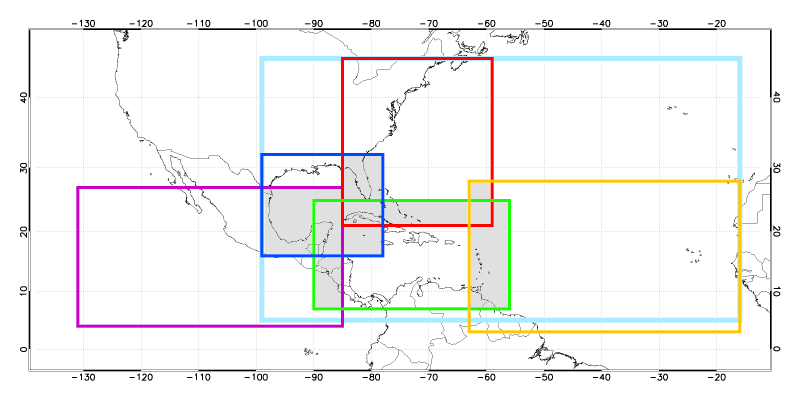Elaborate on all the key elements and details present in the image.

The image depicts a detailed map outlining various geographical sectors in the tropical region, specifically designed to be utilized for satellite imagery analysis. This map features an array of rectangular boxes marked in different colors—red, blue, green, yellow, and magenta—which delineate specific areas for monitoring satellite data. The map encompasses central and eastern parts of North America, including parts of Mexico and the Caribbean, with latitude and longitude coordinates indicated along the edges for spatial reference. Each colored rectangle may correspond to a particular satellite observation sector, aiding users in selecting and viewing relevant satellite imagery for meteorological and environmental analysis.